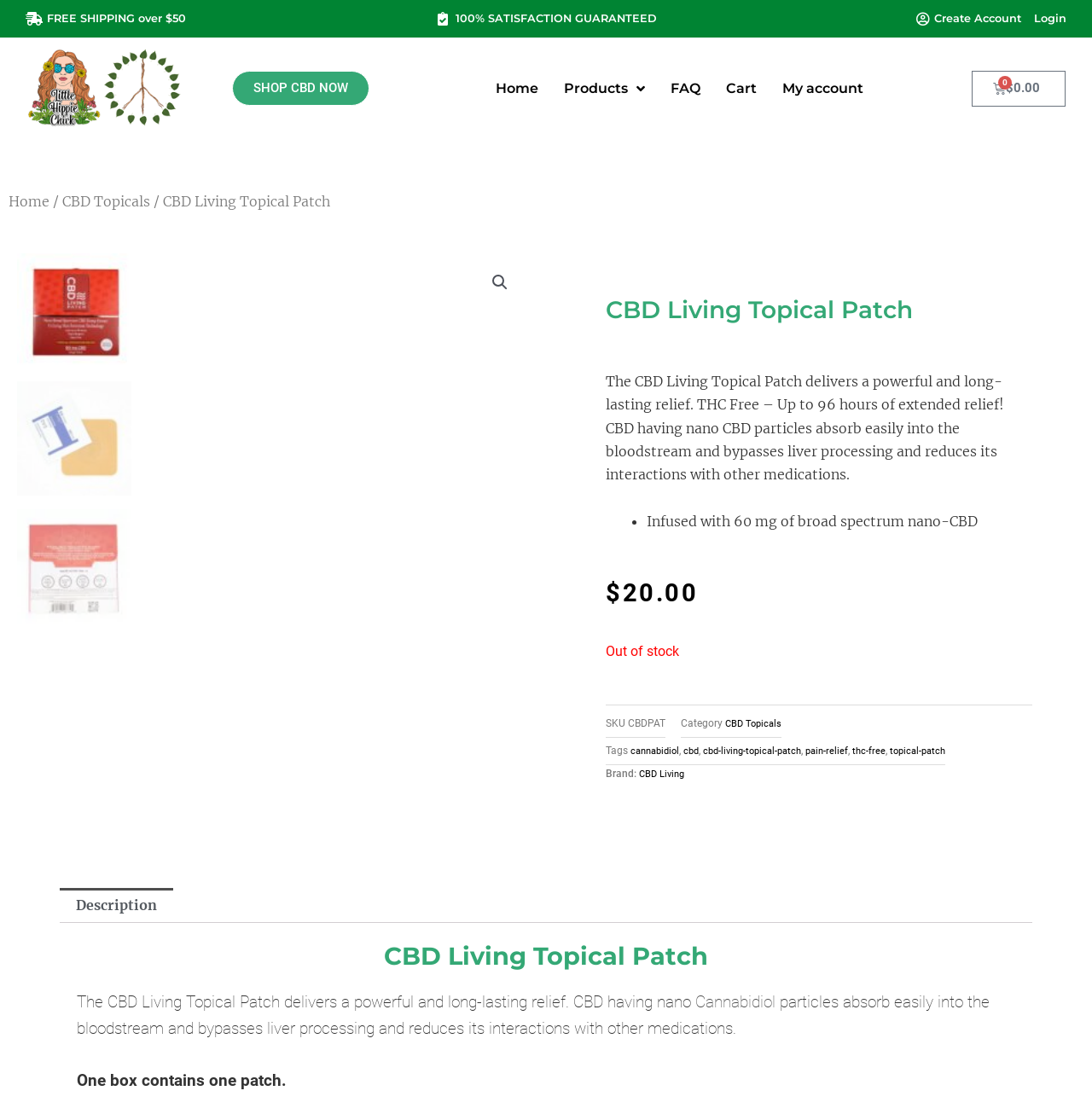What is the category of the product?
Answer the question with just one word or phrase using the image.

CBD Topicals